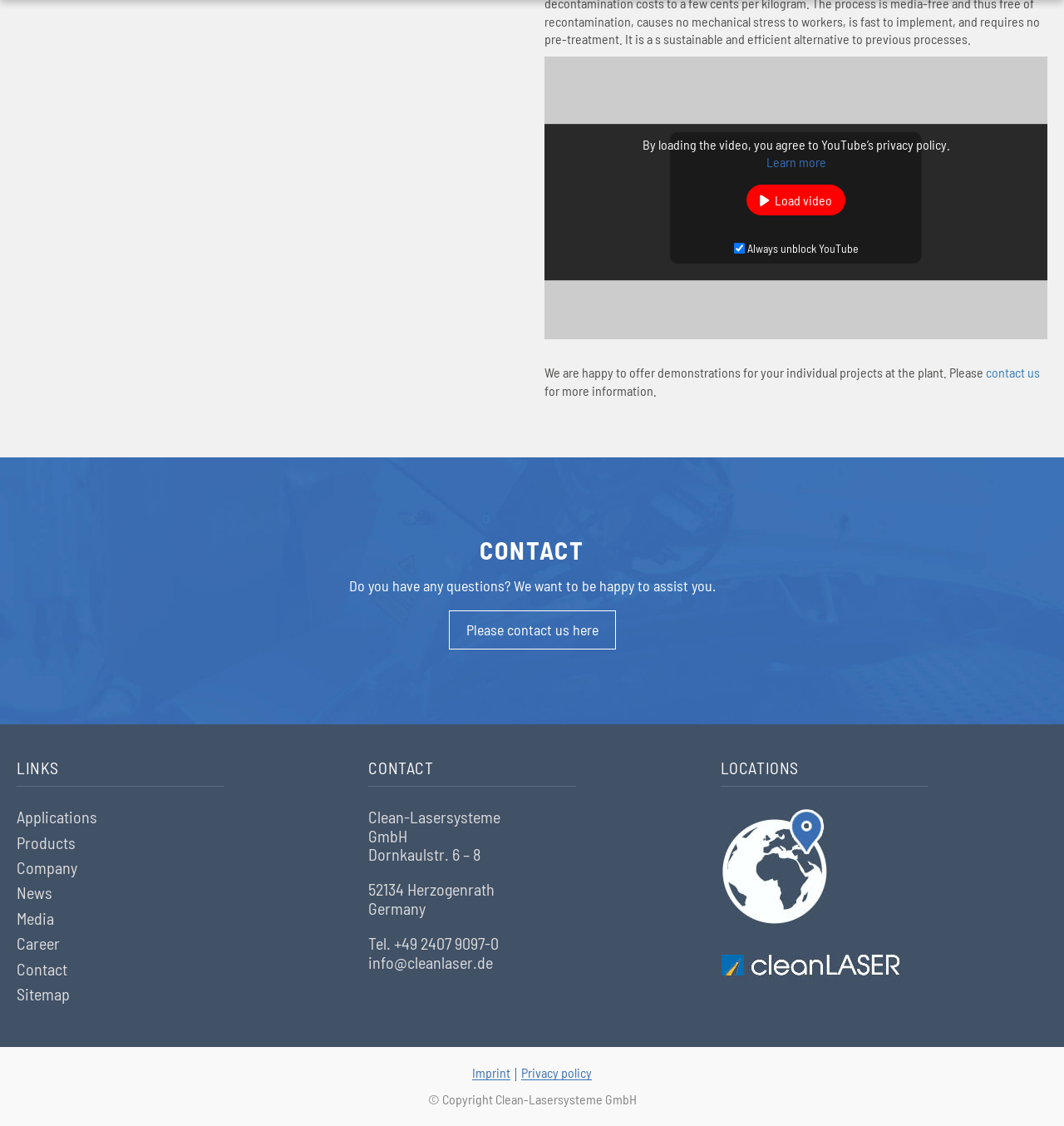What is the address of the company?
Refer to the screenshot and respond with a concise word or phrase.

Dornkaulstr. 6 – 8, 52134 Herzogenrath, Germany